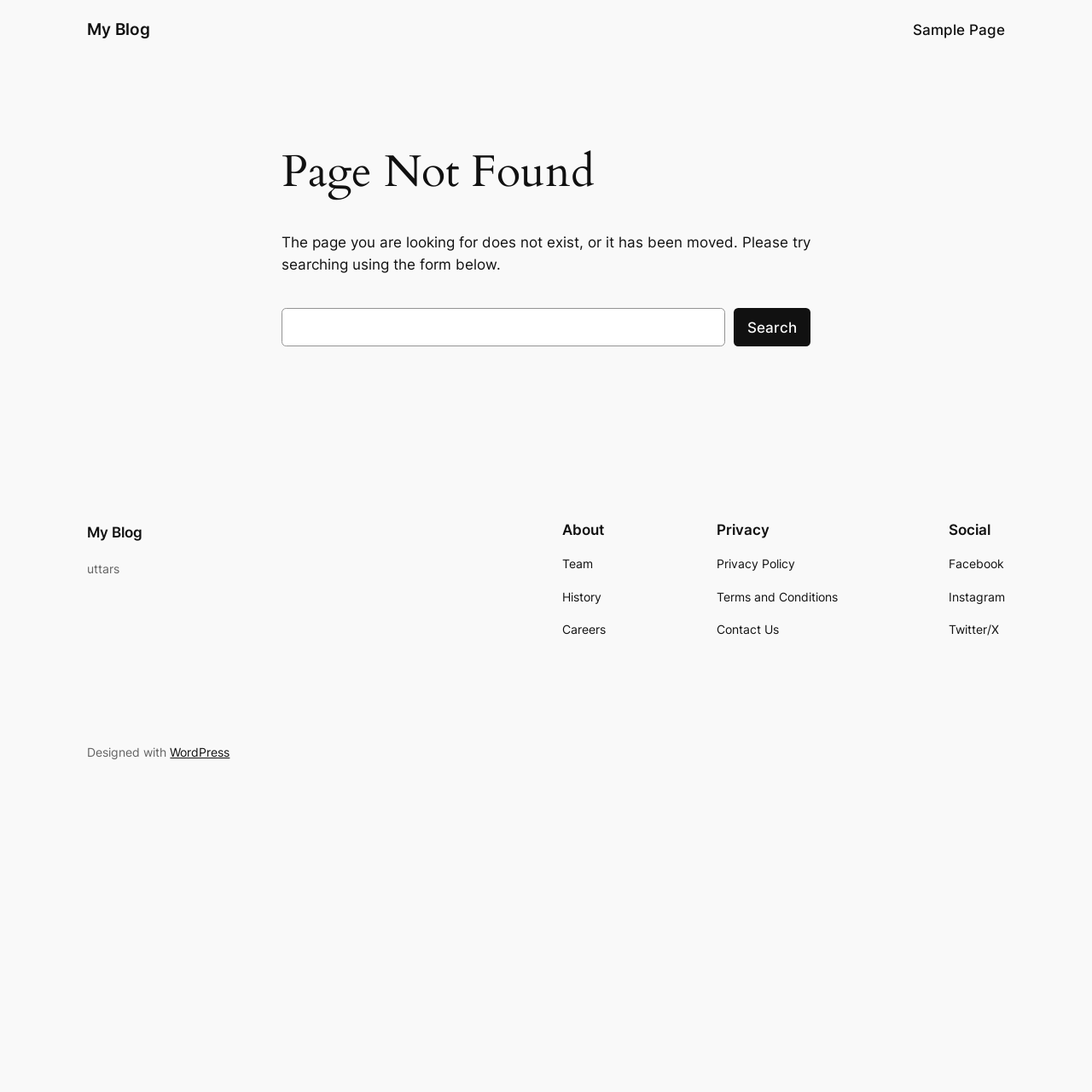Locate the bounding box coordinates of the area that needs to be clicked to fulfill the following instruction: "visit Sample Page". The coordinates should be in the format of four float numbers between 0 and 1, namely [left, top, right, bottom].

[0.836, 0.017, 0.92, 0.037]